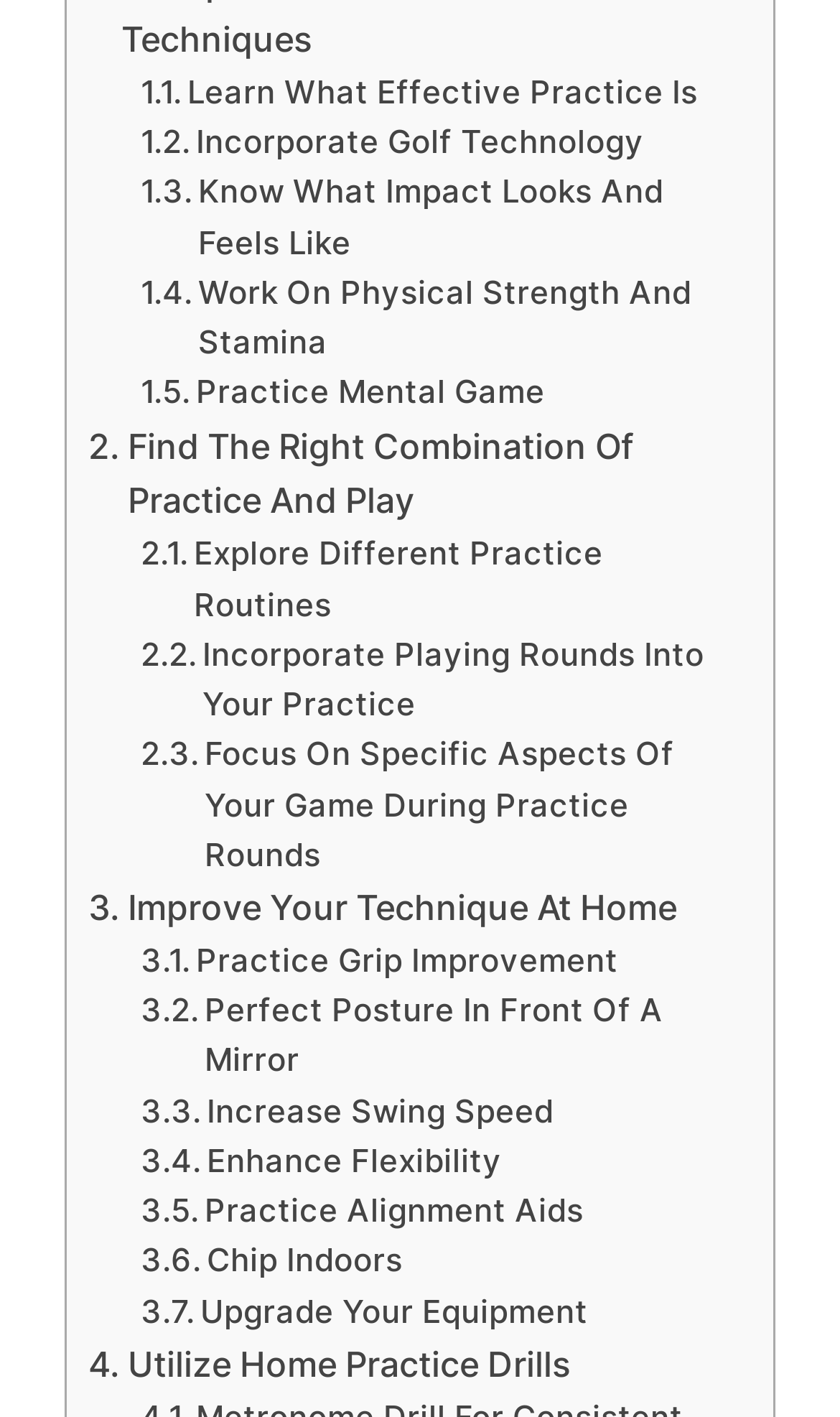Using the image as a reference, answer the following question in as much detail as possible:
Is there a tip for improving grip?

I searched for a link related to grip improvement and found one with the text 'Practice Grip Improvement' and a bounding box coordinate of [0.167, 0.661, 0.736, 0.697]. This indicates that there is a tip for improving grip on the webpage.